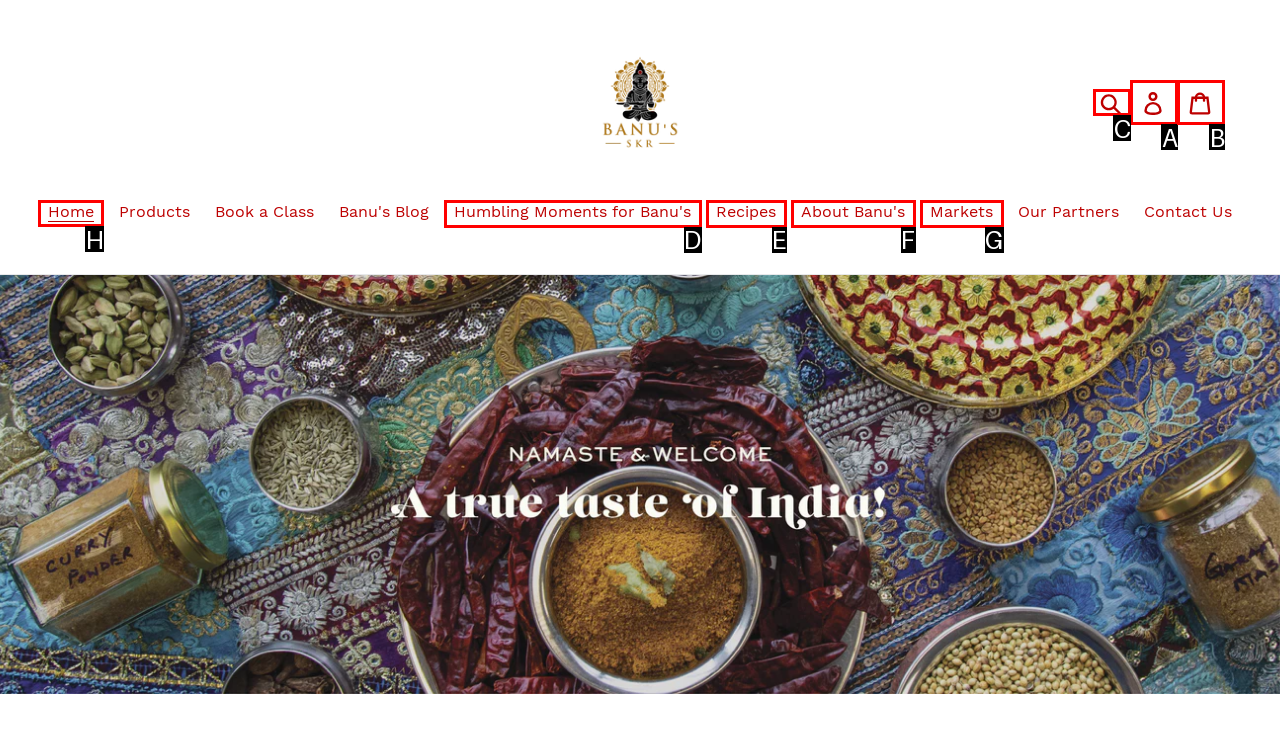What option should I click on to execute the task: Click the SUBMIT NOW button? Give the letter from the available choices.

None